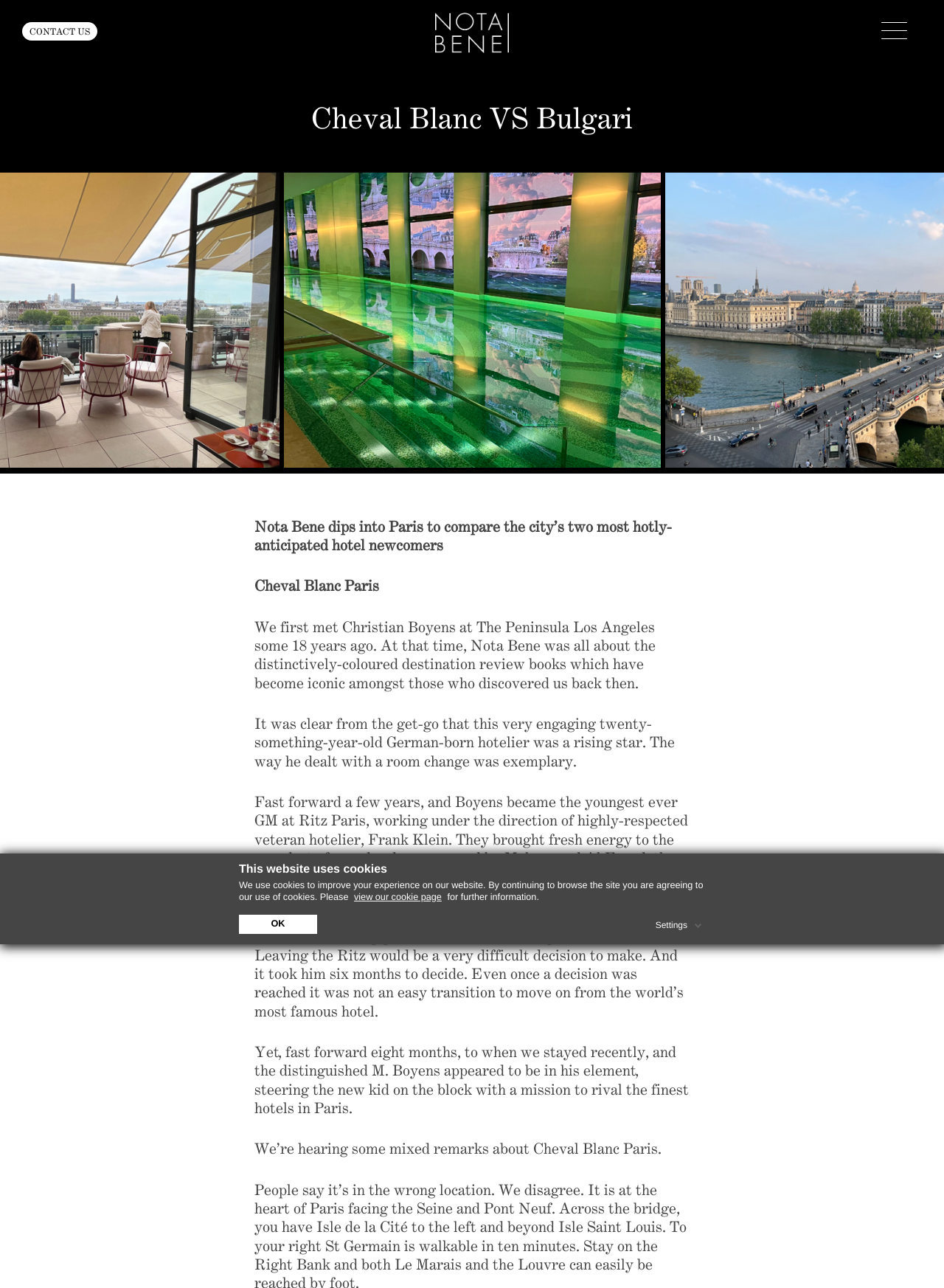Provide a one-word or one-phrase answer to the question:
What is the position Christian Boyens held at Ritz Paris?

GM